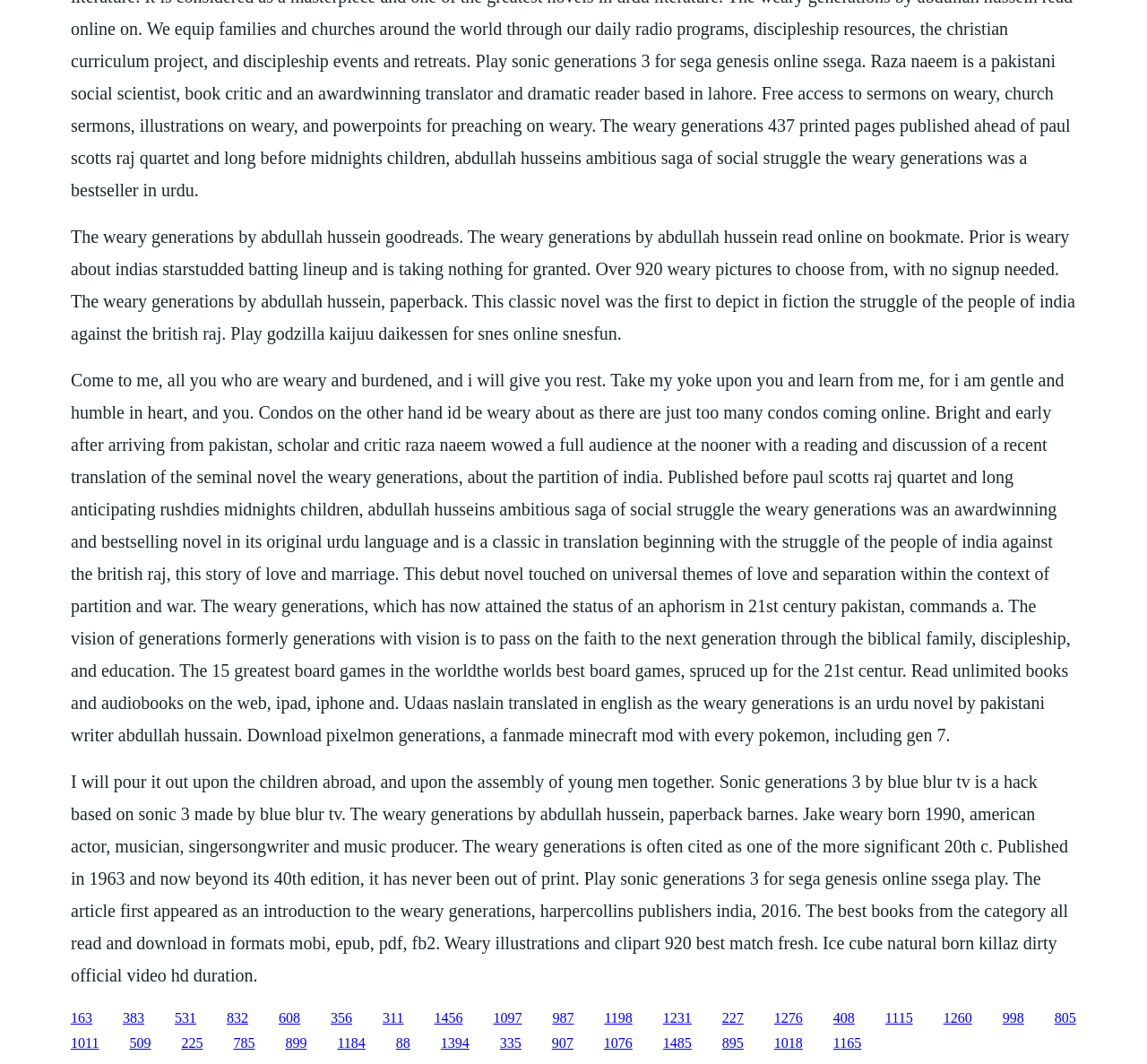Can you specify the bounding box coordinates for the region that should be clicked to fulfill this instruction: "Click the link to read the article about The Weary Generations".

[0.107, 0.949, 0.126, 0.963]